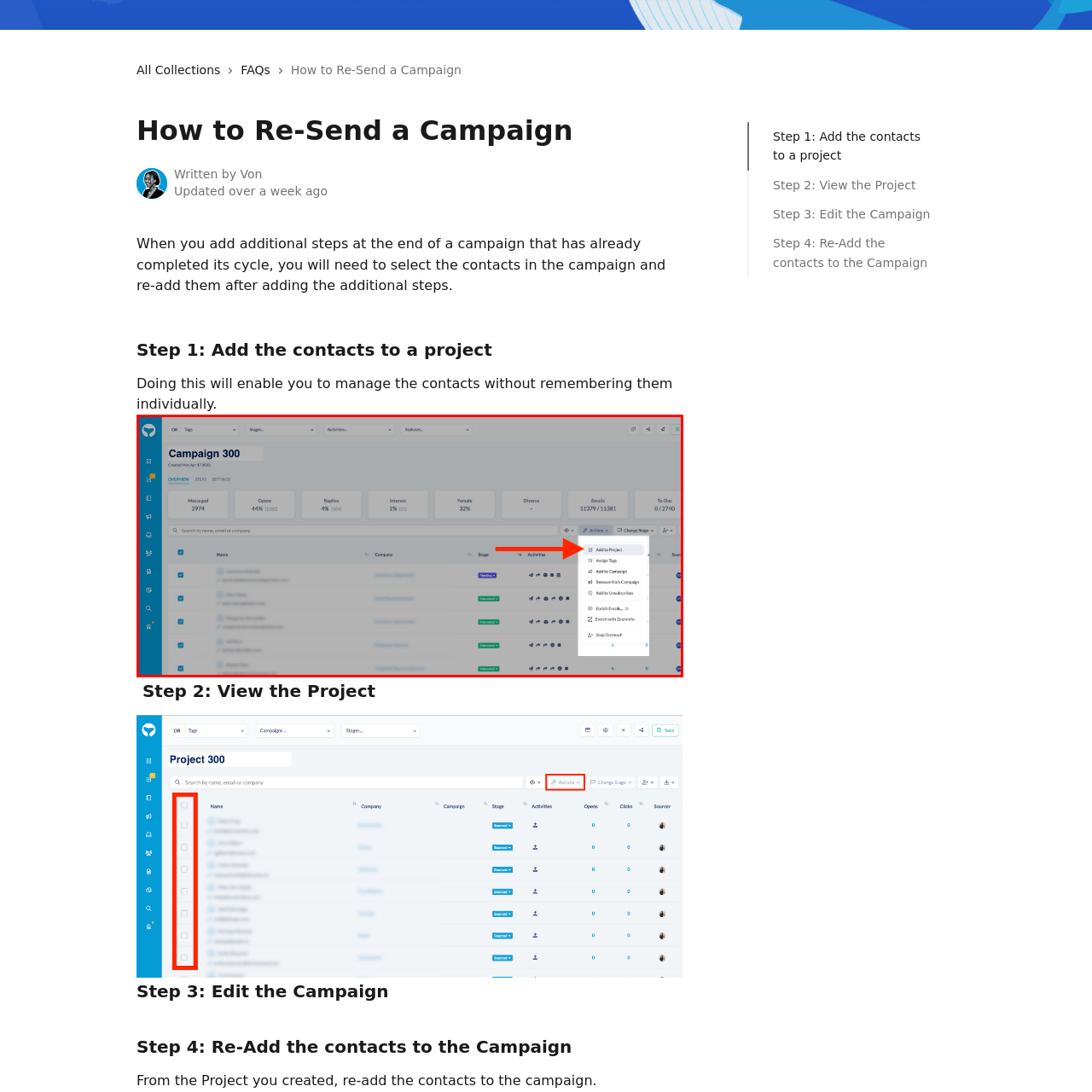Explain in detail what is happening within the highlighted red bounding box in the image.

The image depicts a user interface for managing a campaign labeled "Campaign 300." At the top, there is a header displaying the campaign name alongside various statistics, such as the number of messages sent, open rates, replies, and other engagement metrics. The layout features a navigation bar on the left side, containing icons for different sections of the application.

In the central part of the interface, there’s a table listing contacts related to the campaign, which includes columns for names, companies, stages of engagement, and available actions. A prominent dropdown menu, indicated by an arrow, is highlighted, suggesting actions such as "Add to Project" and other campaign management options. This interface emphasizes user engagement and ease of navigation for managing campaign activities effectively.